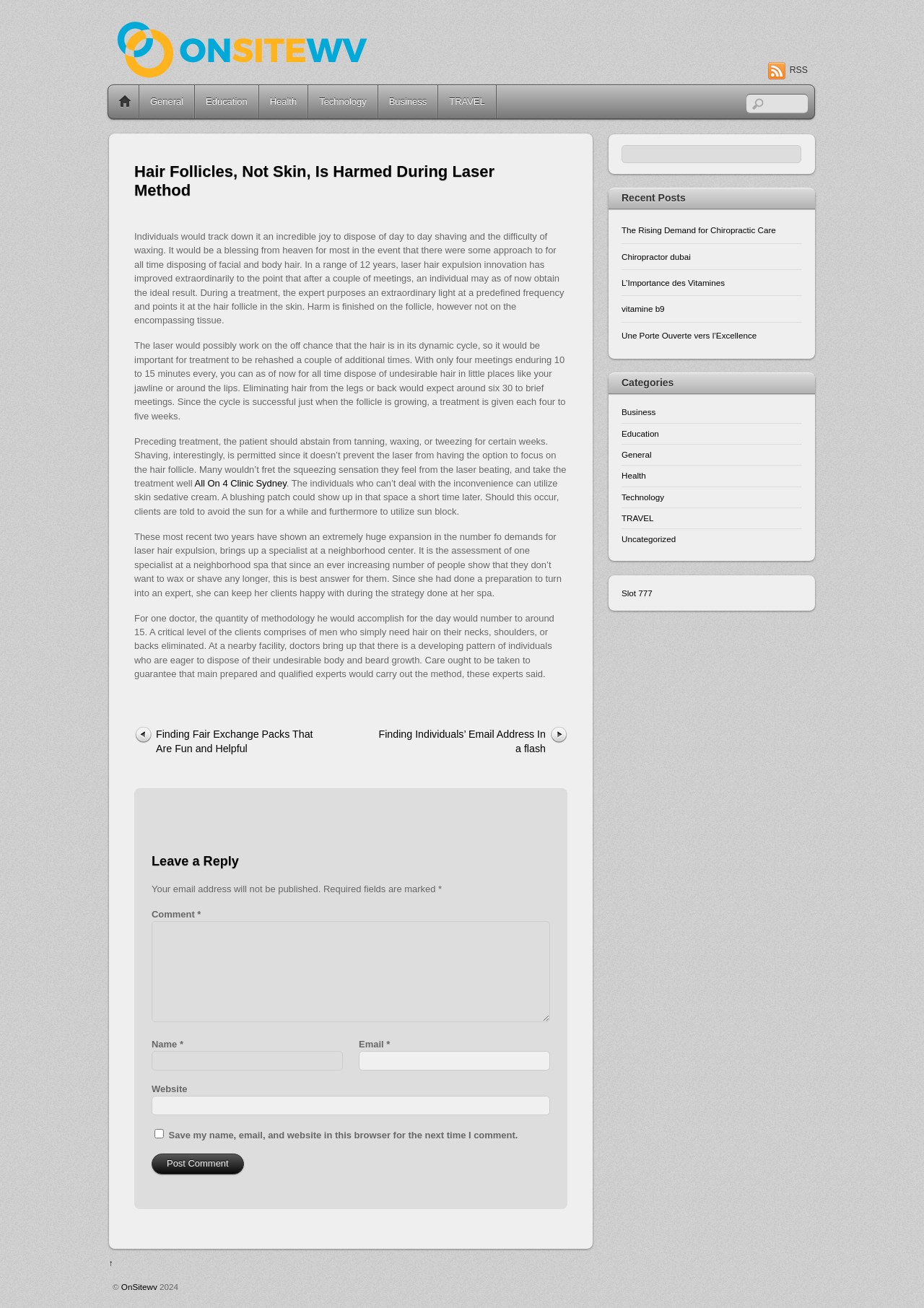What is the topic of the recent post mentioned on the webpage?
Look at the image and respond with a single word or a short phrase.

Chiropractic Care